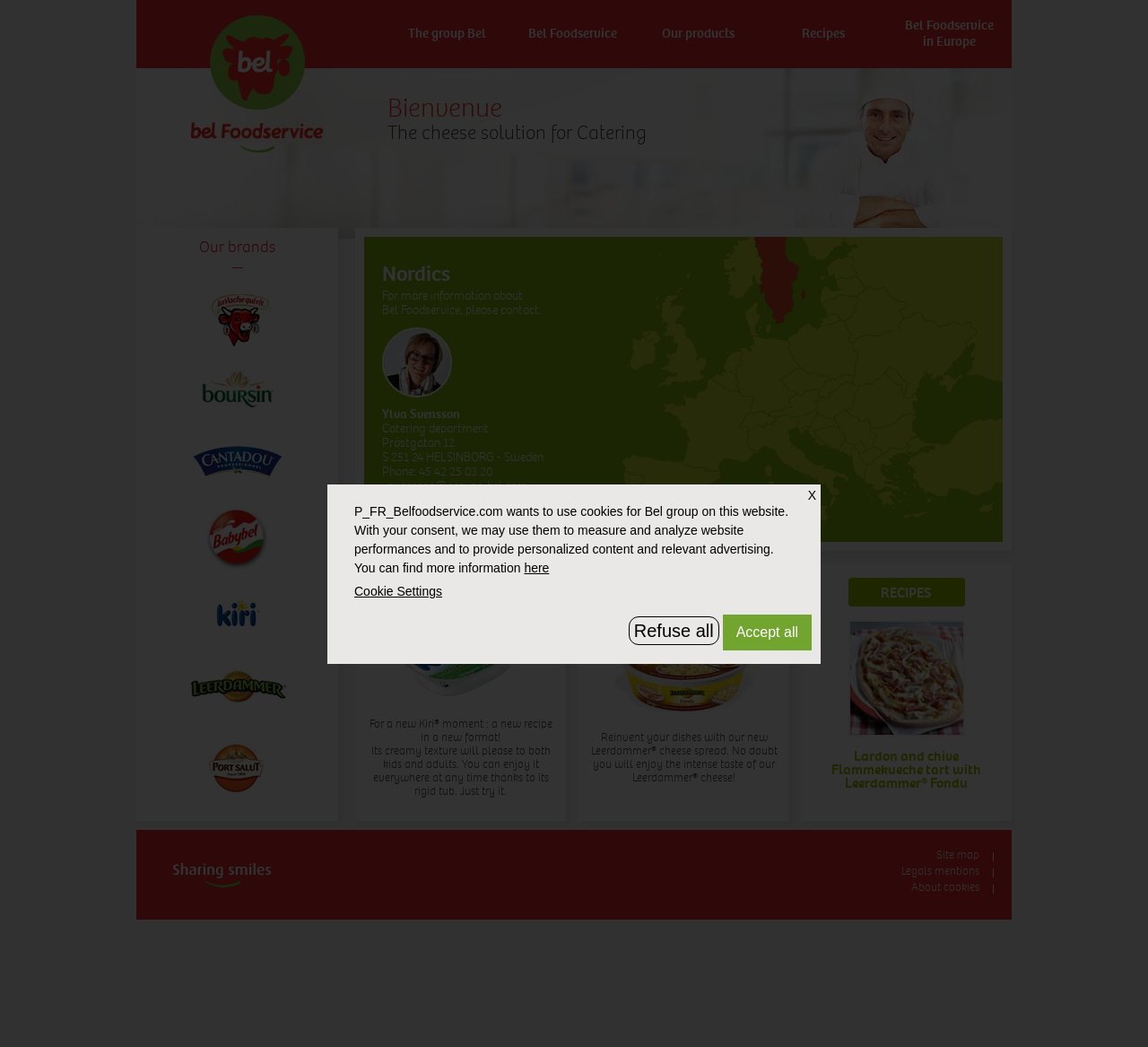Please determine the bounding box coordinates of the element to click on in order to accomplish the following task: "Contact Ylva Svensson via email". Ensure the coordinates are four float numbers ranging from 0 to 1, i.e., [left, top, right, bottom].

[0.333, 0.459, 0.459, 0.471]